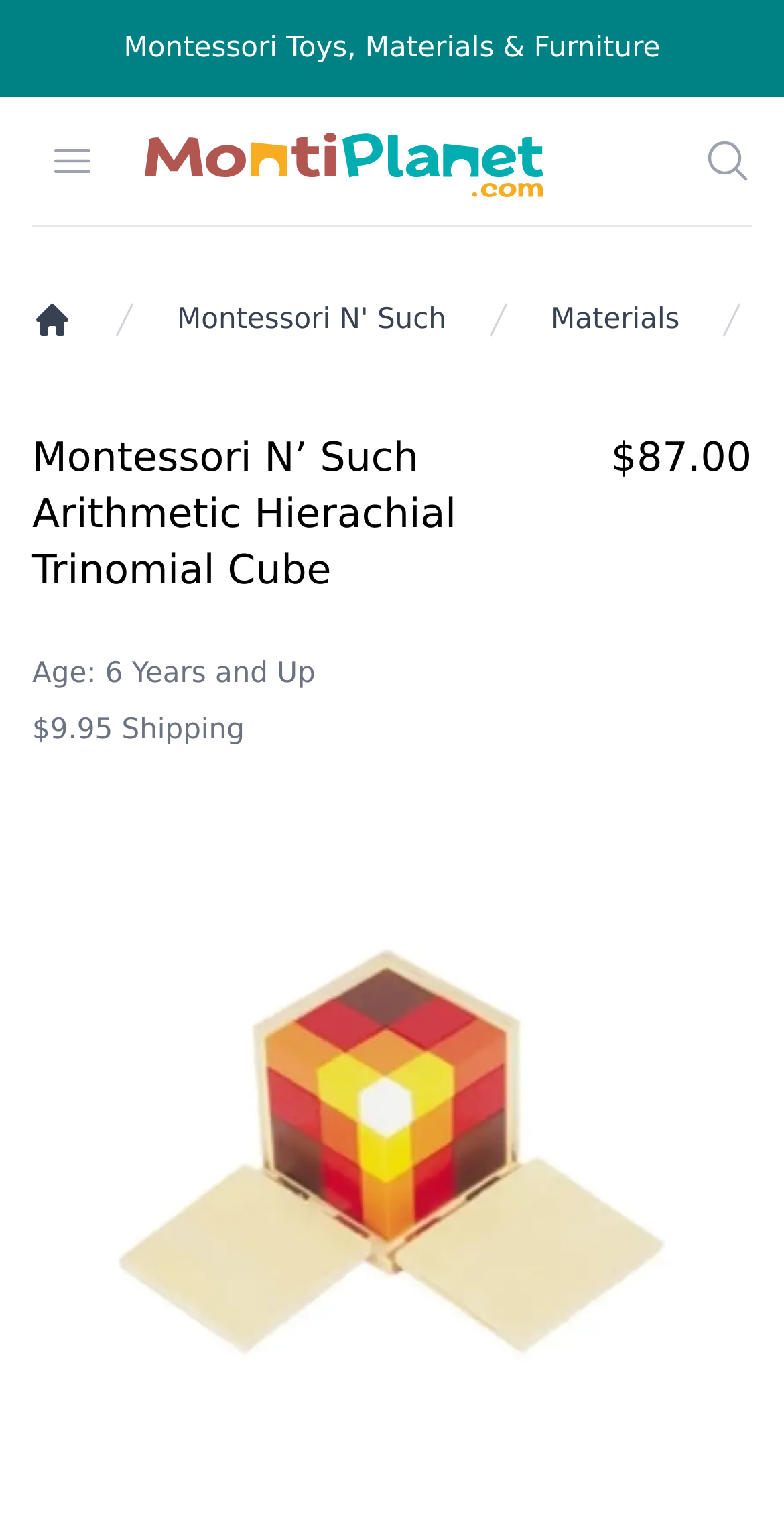Extract the primary heading text from the webpage.

Montessori N’ Such Arithmetic Hierachial Trinomial Cube